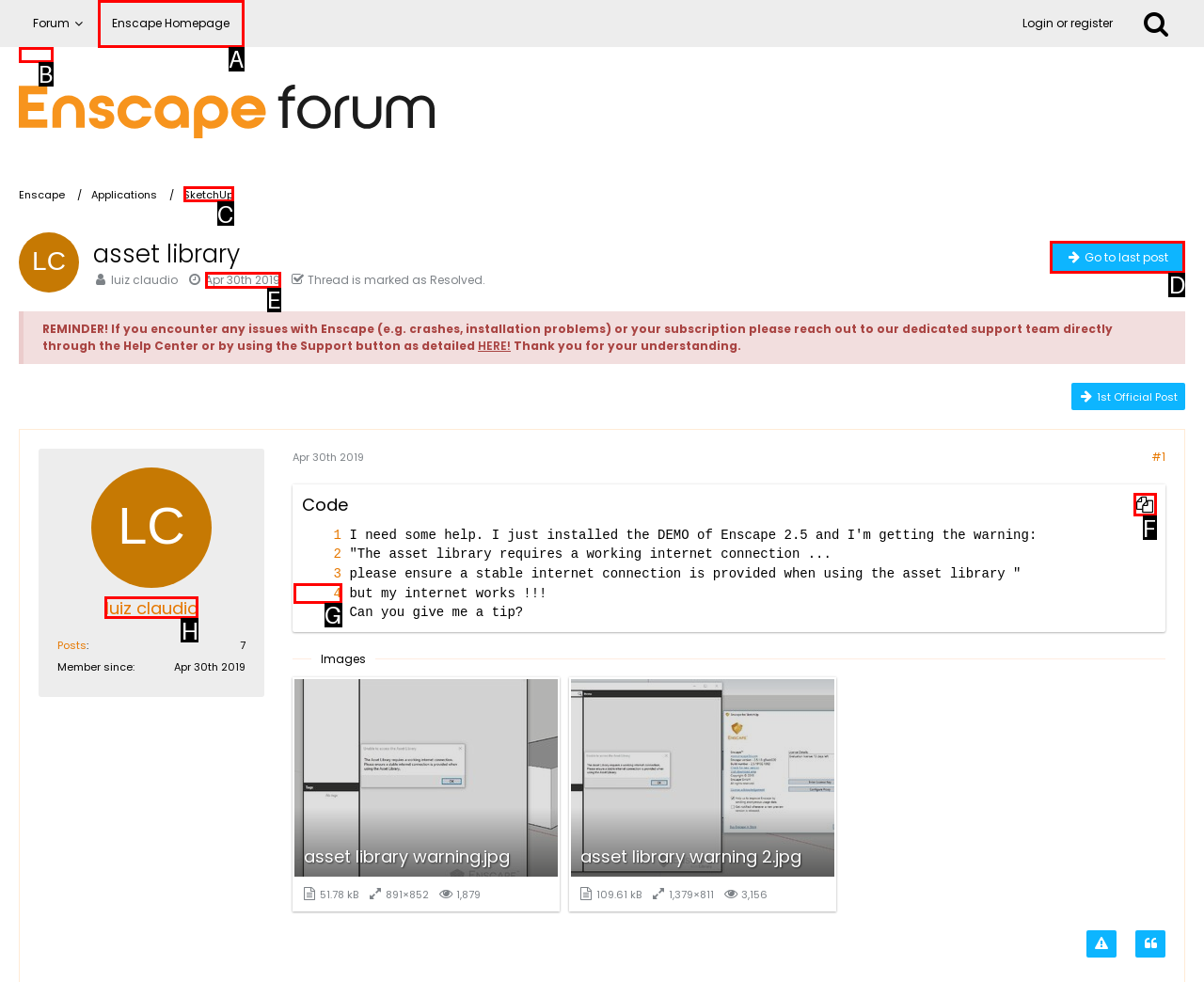To achieve the task: Go to last post, indicate the letter of the correct choice from the provided options.

D